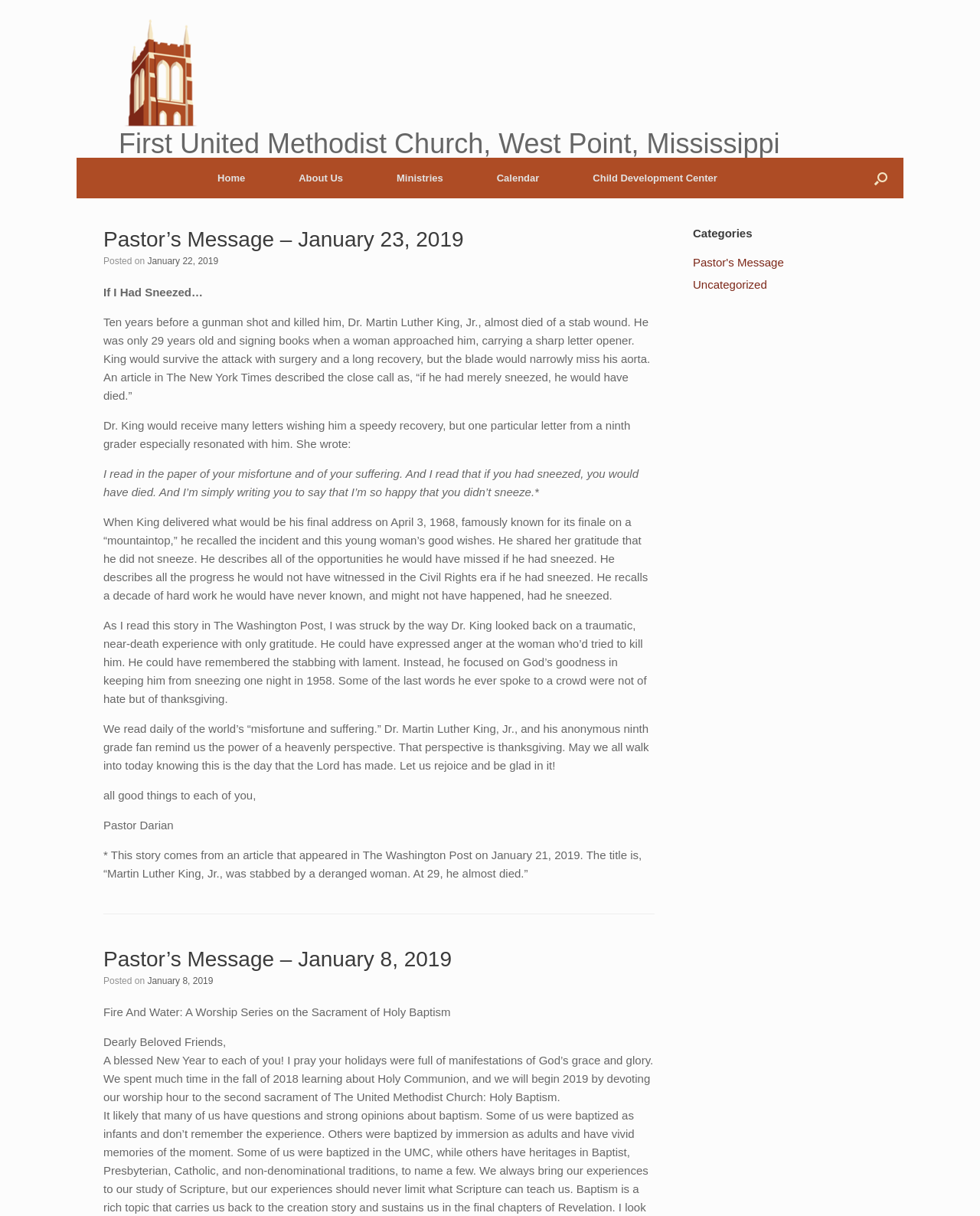Based on the image, provide a detailed response to the question:
Who is the author of the second article?

I looked at the second article element and found the text 'Pastor Darian' at the end of the article, which indicates that Pastor Darian is the author of the second article.